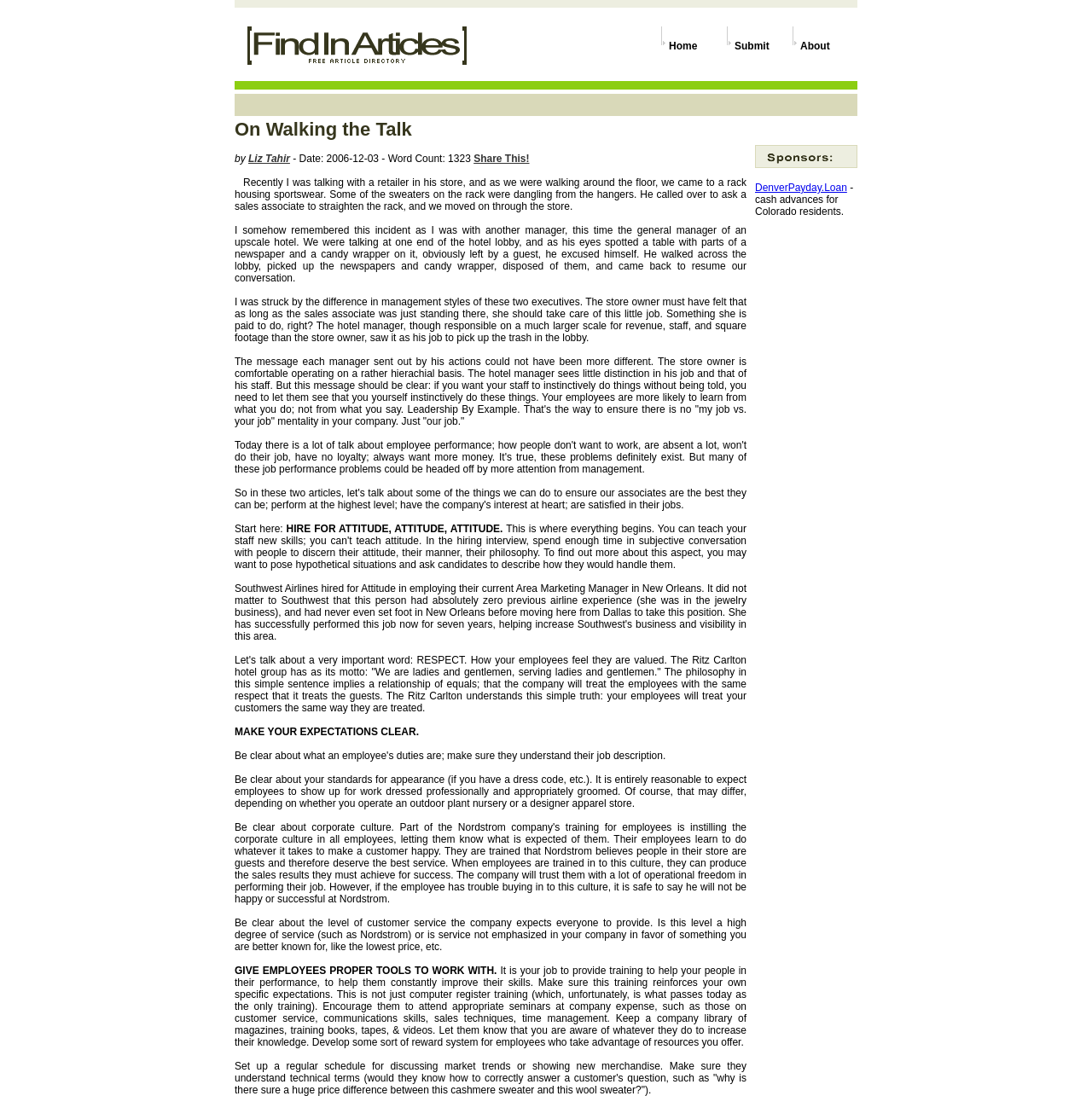Using the description "Find in articles", predict the bounding box of the relevant HTML element.

[0.227, 0.024, 0.427, 0.059]